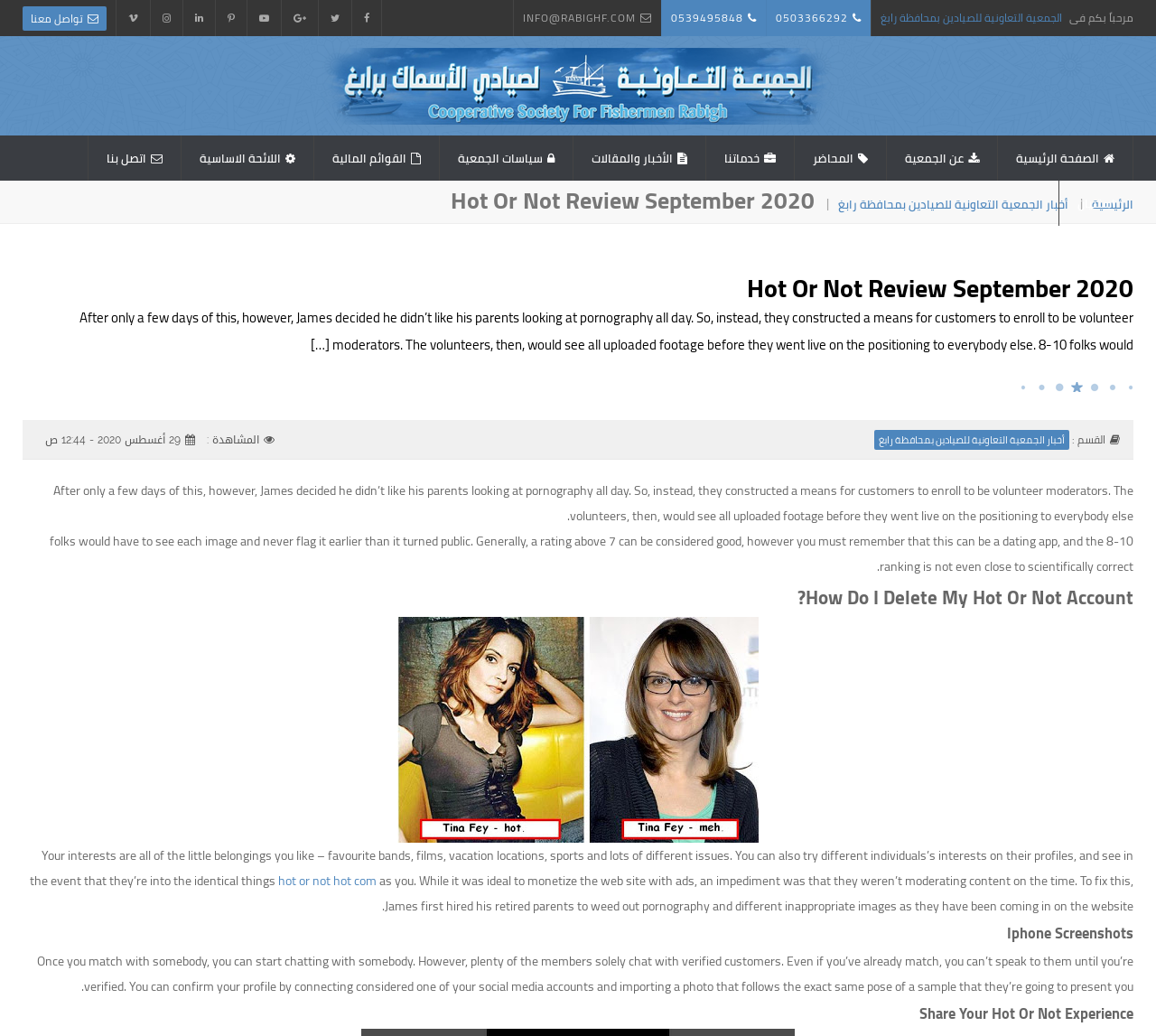Please determine the bounding box coordinates of the element's region to click for the following instruction: "Click the 'APPLICATIONS' menu item".

None